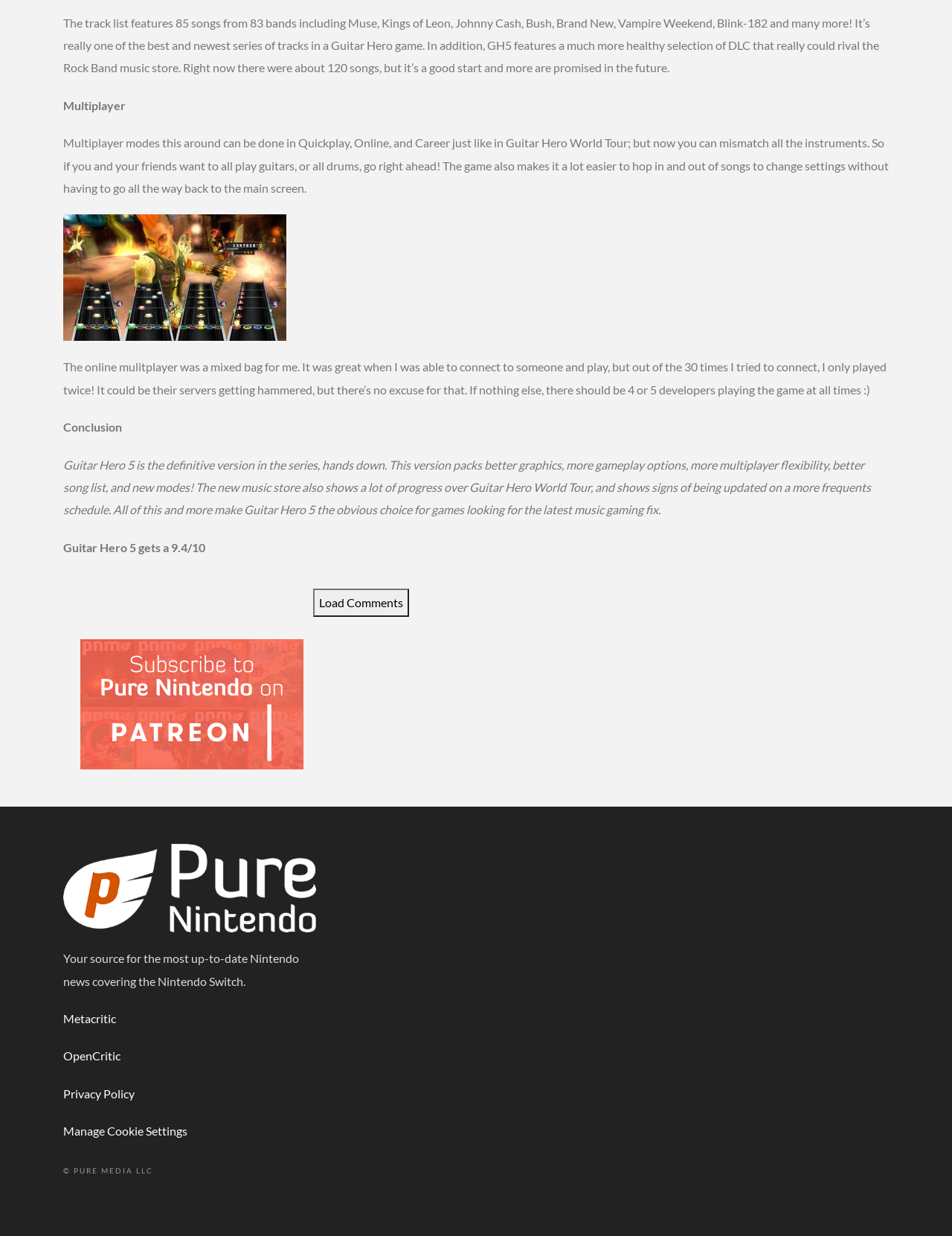Extract the bounding box for the UI element that matches this description: "Privacy Policy".

[0.066, 0.879, 0.141, 0.89]